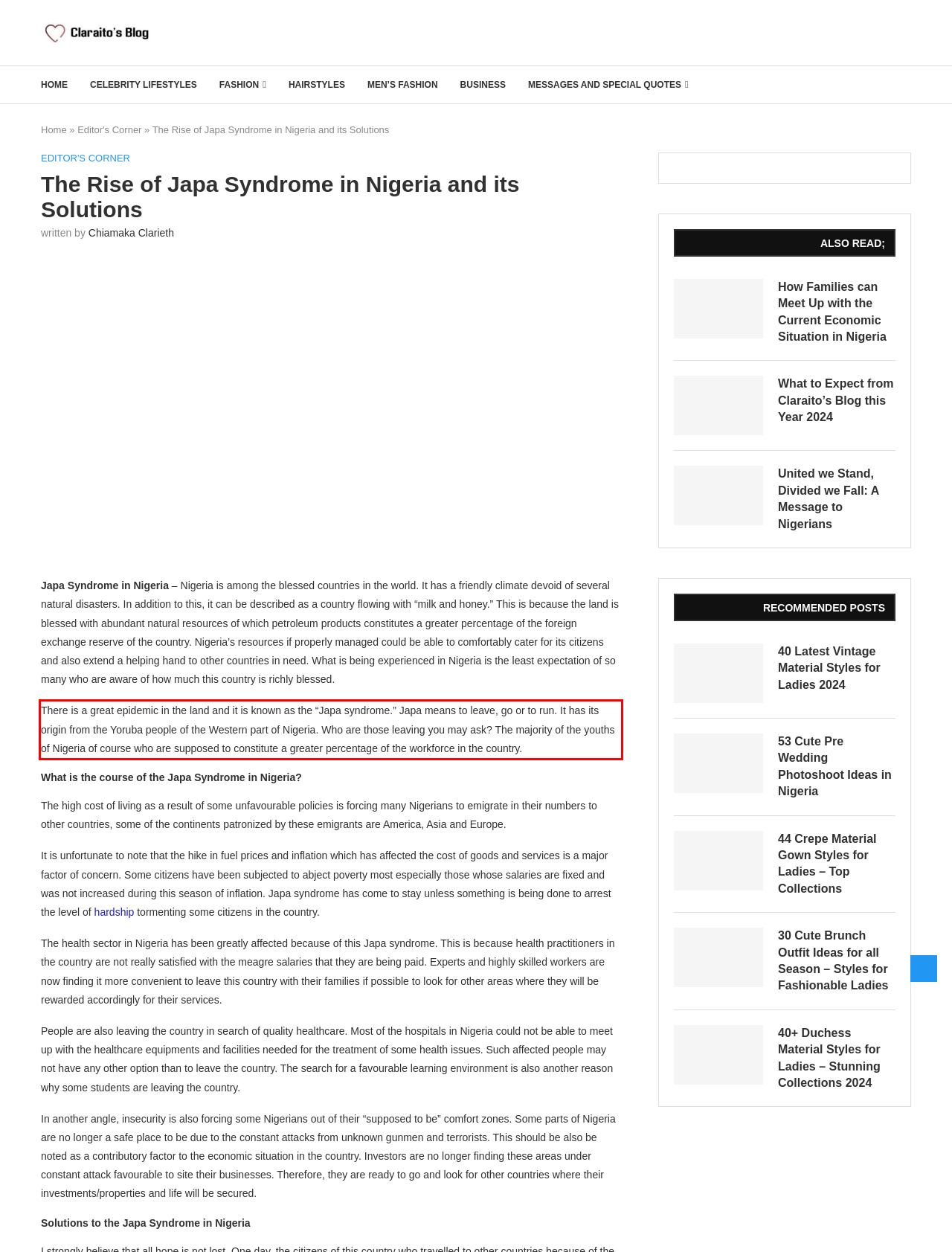There is a UI element on the webpage screenshot marked by a red bounding box. Extract and generate the text content from within this red box.

There is a great epidemic in the land and it is known as the “Japa syndrome.” Japa means to leave, go or to run. It has its origin from the Yoruba people of the Western part of Nigeria. Who are those leaving you may ask? The majority of the youths of Nigeria of course who are supposed to constitute a greater percentage of the workforce in the country.